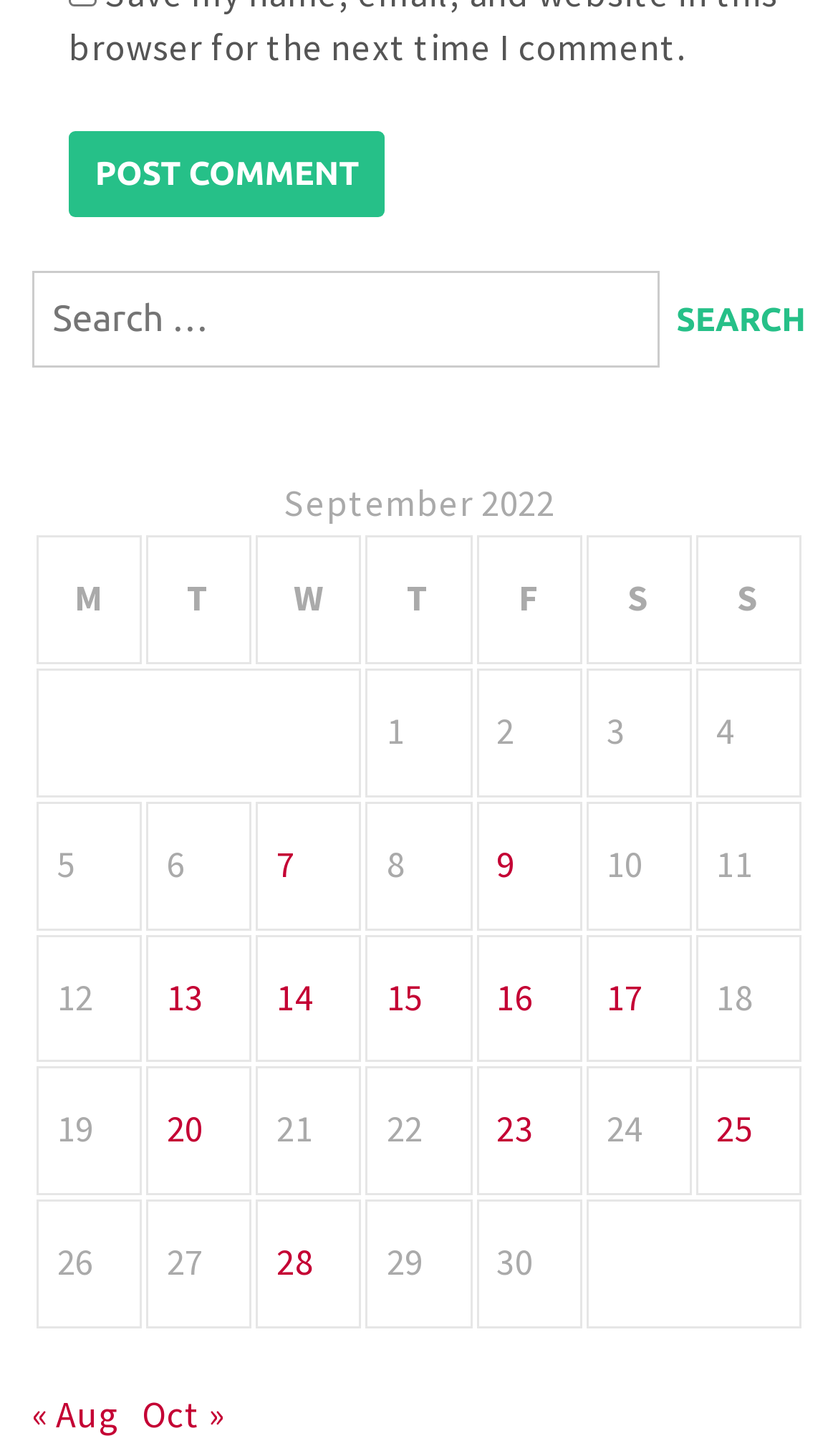Please mark the clickable region by giving the bounding box coordinates needed to complete this instruction: "Search for something".

[0.038, 0.186, 0.962, 0.252]